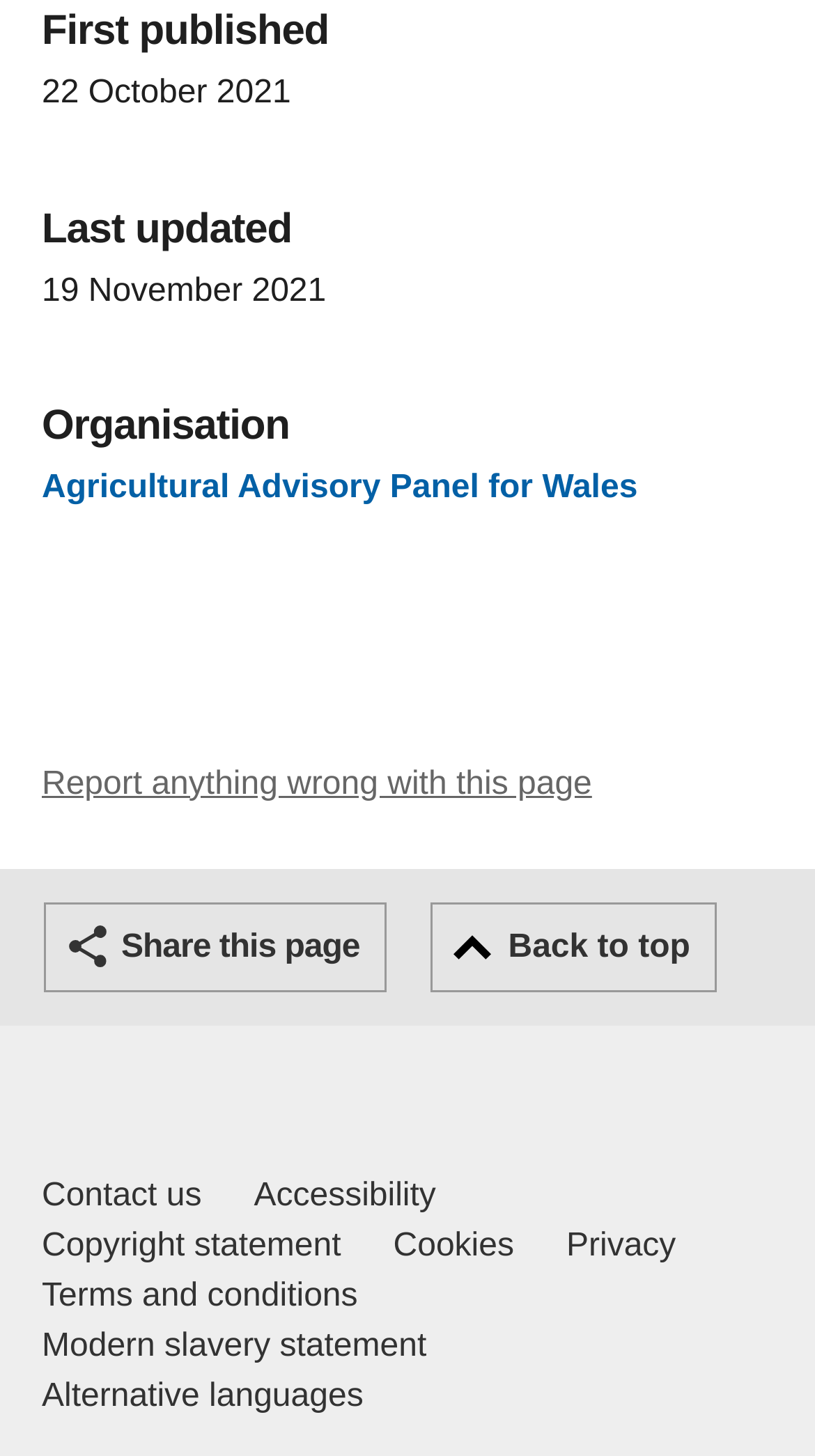What is the purpose of the button at the bottom of the page?
Based on the screenshot, respond with a single word or phrase.

Back to top